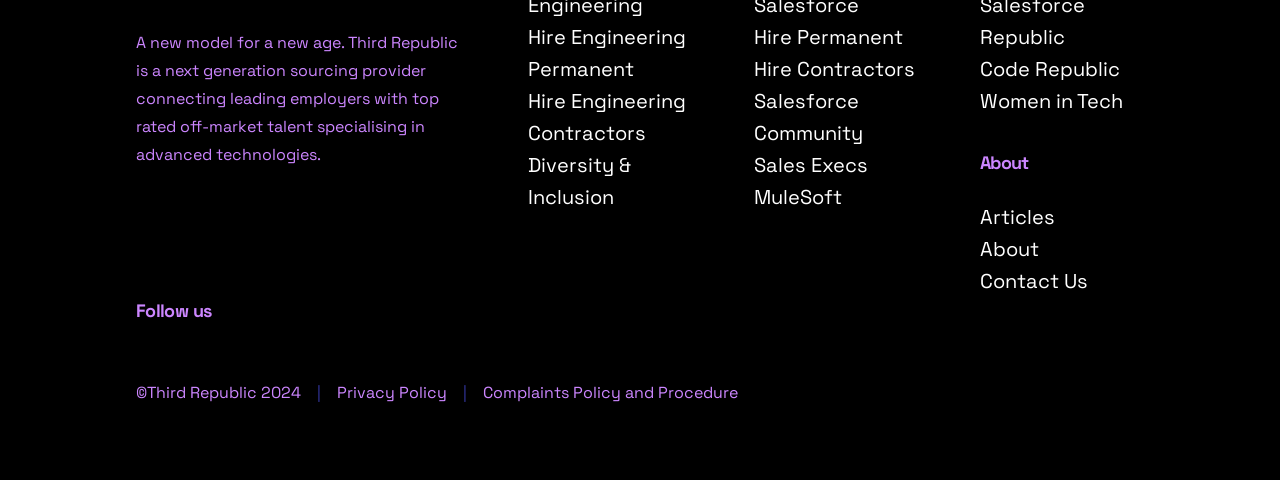Given the description "Hire Permanent", provide the bounding box coordinates of the corresponding UI element.

[0.589, 0.05, 0.705, 0.104]